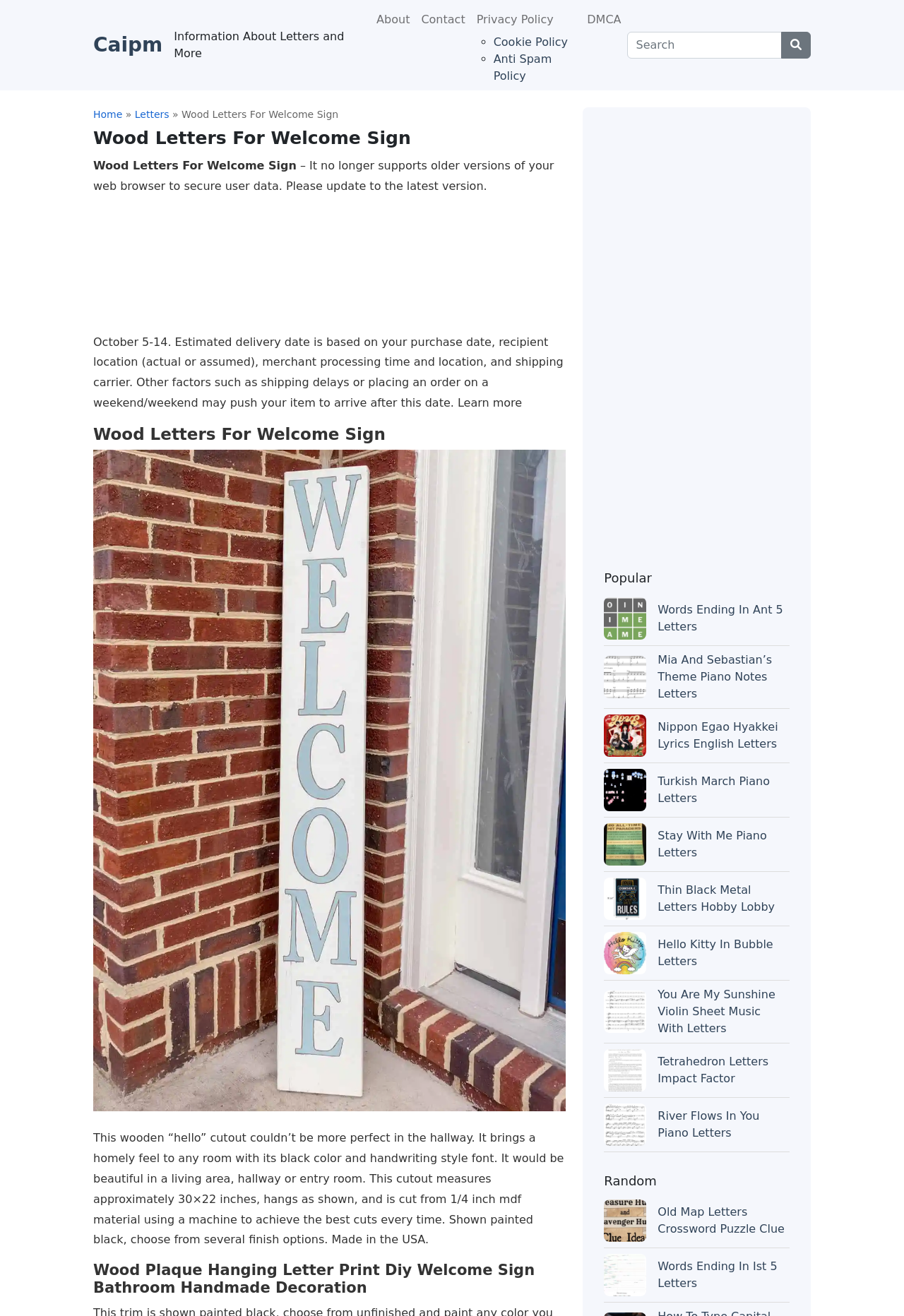Please find the bounding box coordinates of the element that must be clicked to perform the given instruction: "Search for something". The coordinates should be four float numbers from 0 to 1, i.e., [left, top, right, bottom].

[0.688, 0.006, 0.897, 0.026]